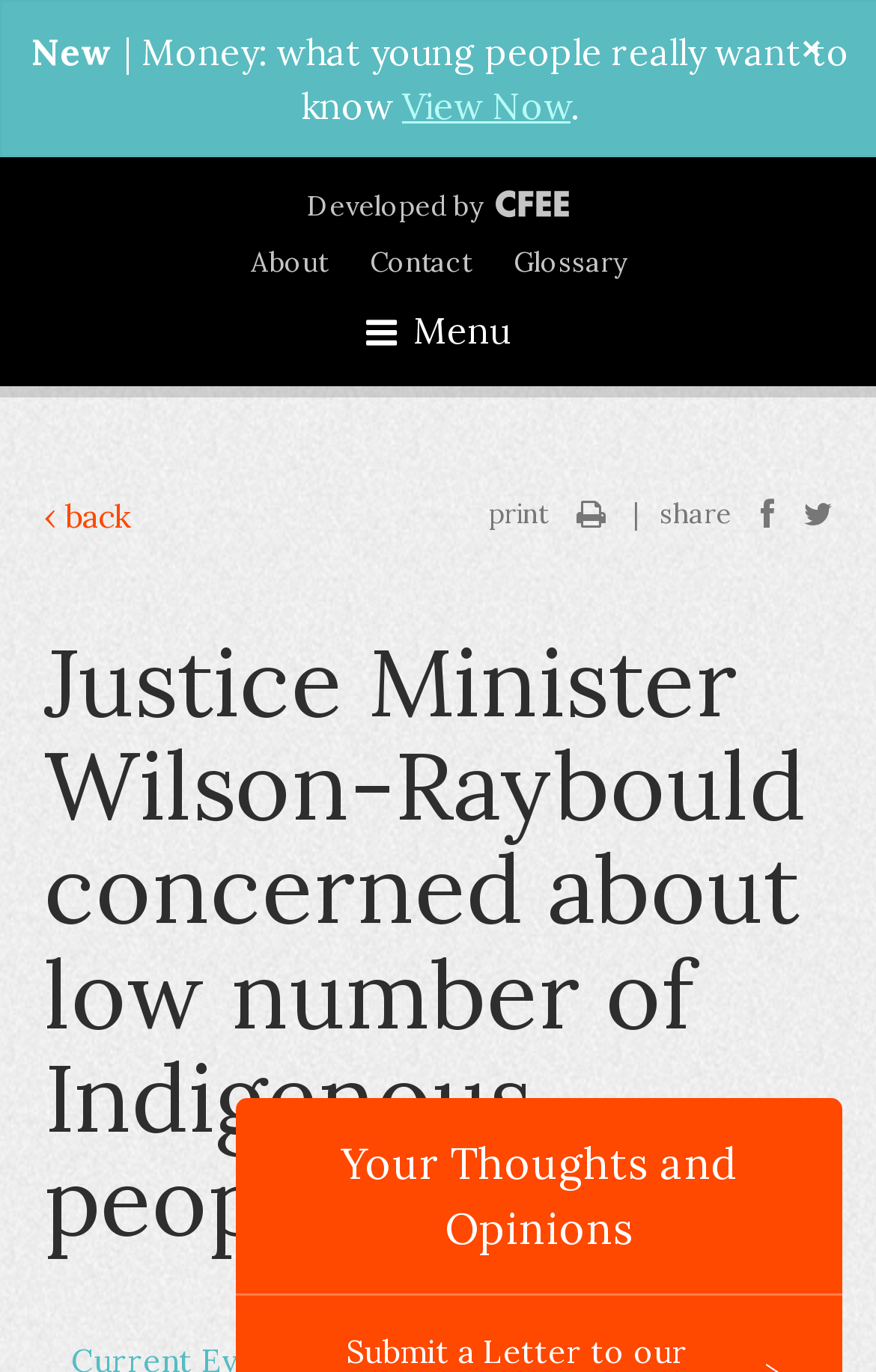What is the first word in the top-left corner?
Based on the image, please offer an in-depth response to the question.

By examining the top-left corner of the webpage, I found a static text element with the content 'New'. This element is located at the coordinates [0.036, 0.021, 0.131, 0.054], indicating its position at the top-left corner of the webpage.